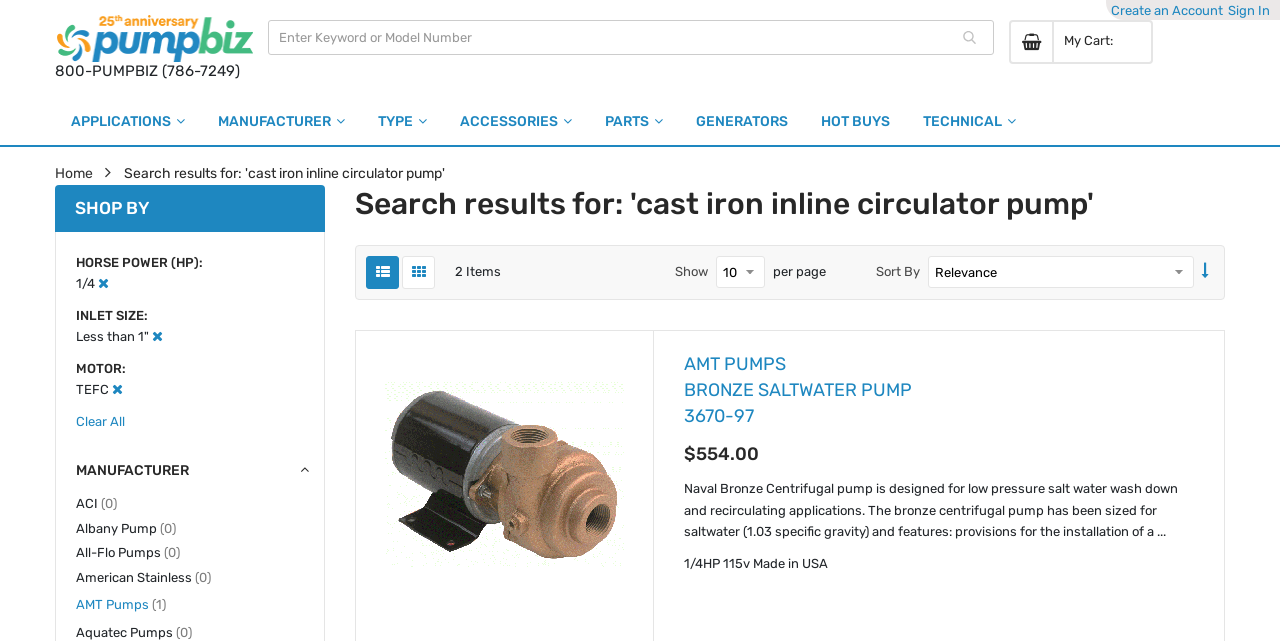What is the inlet size of the first product?
Give a one-word or short-phrase answer derived from the screenshot.

Less than 1"